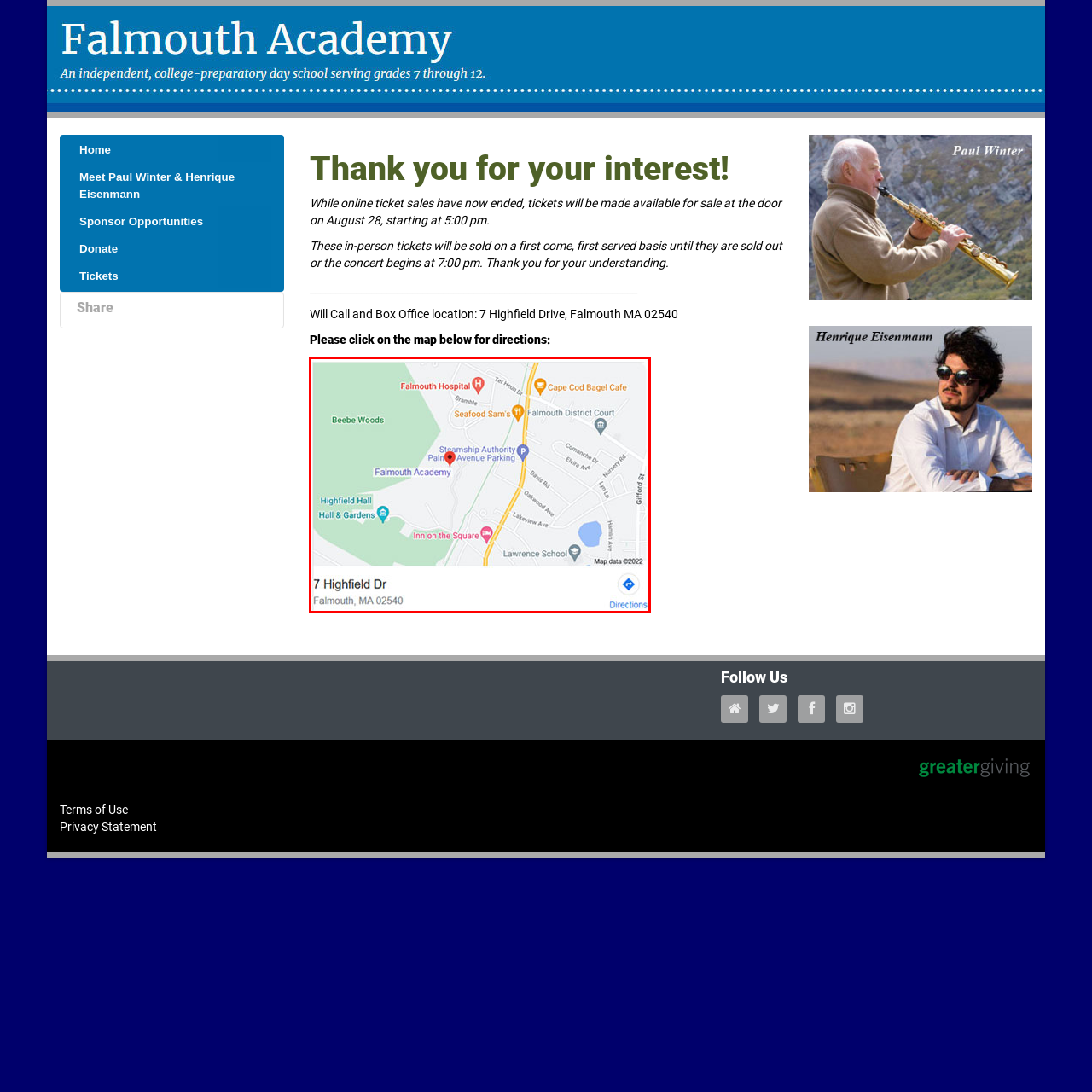Examine the segment of the image contained within the black box and respond comprehensively to the following question, based on the visual content: 
What is the purpose of the map for attendees?

According to the caption, the map is relevant for attendees seeking the Box Office for a concert event scheduled for August 28, implying that the map is intended to help them navigate to the Box Office.